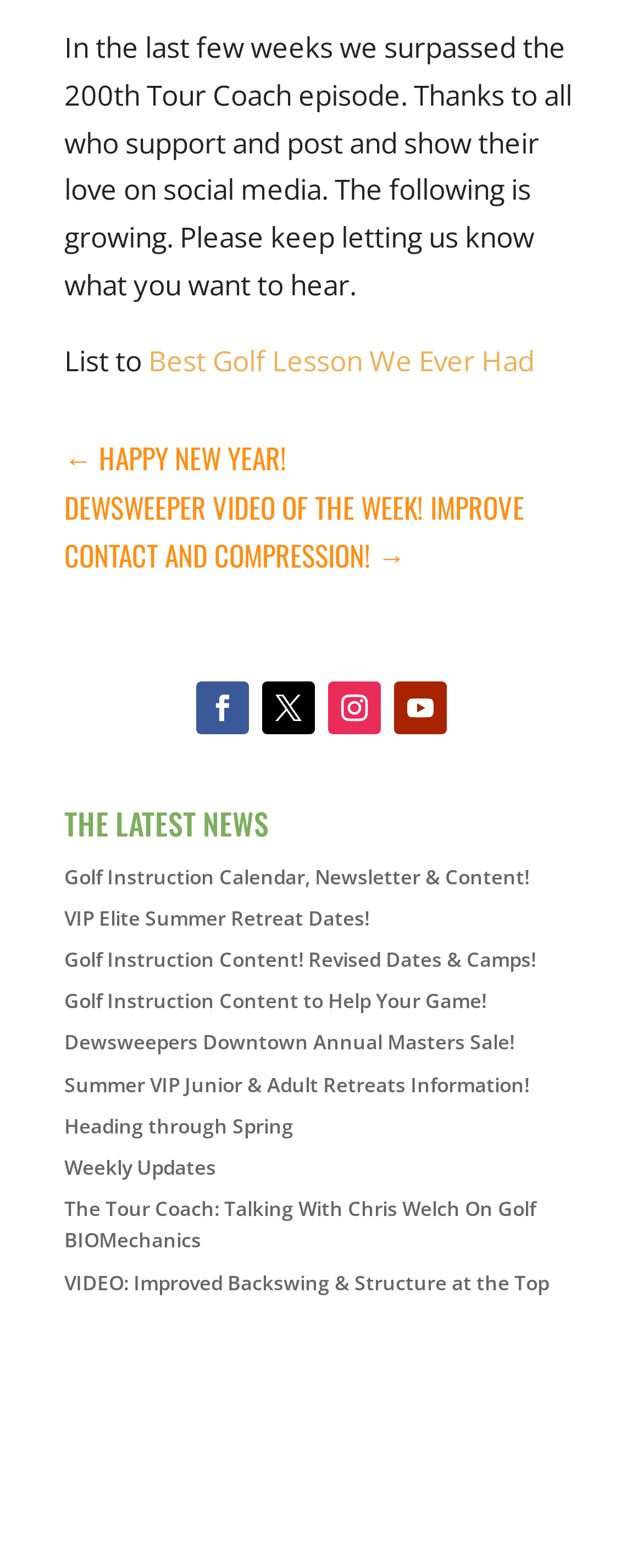Please provide a one-word or phrase answer to the question: 
What is the topic of the video mentioned?

Golf BIOMechanics